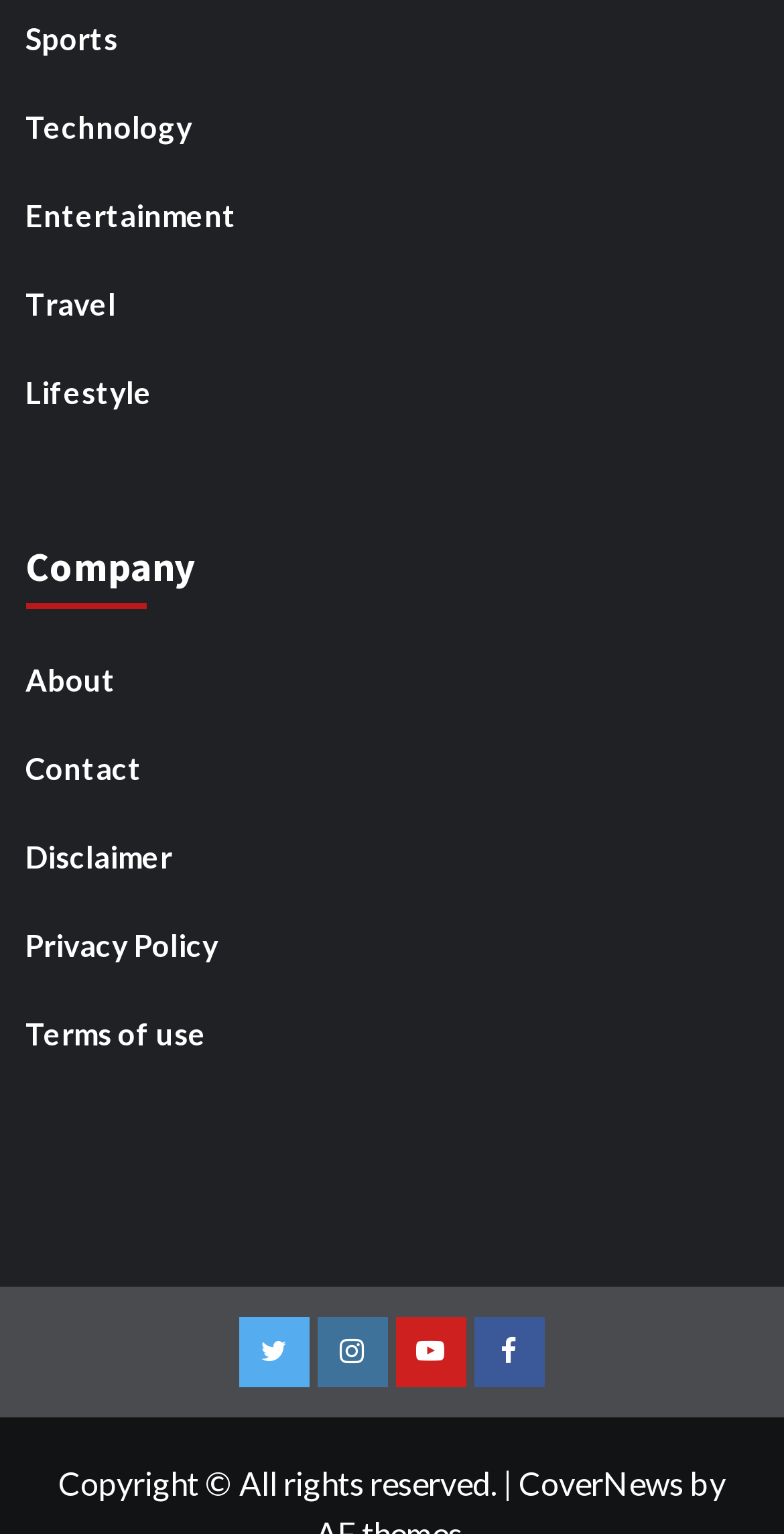Please identify the bounding box coordinates of the element that needs to be clicked to perform the following instruction: "Follow on Twitter".

[0.304, 0.858, 0.394, 0.904]